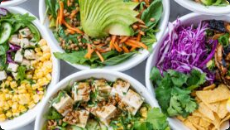Identify and describe all the elements present in the image.

A vibrant assortment of fresh salads is beautifully arranged in white bowls, showcasing a variety of healthy ingredients. The top left bowl features a colorful mix of greens with diced vegetables, while the top right bowl displays a salad topped with avocado slices and shredded carrots. The bottom left bowl is filled with a hearty blend of greens, cube-shaped firm tofu, and grains, all dressed in a light vinaigrette. To the bottom right, a salad contains a medley of greens, fresh herbs, and crispy tortilla chips, adding texture and flavor contrast. This image highlights nutritious and visually enticing meals perfect for college students looking for budget-friendly cooking hacks.